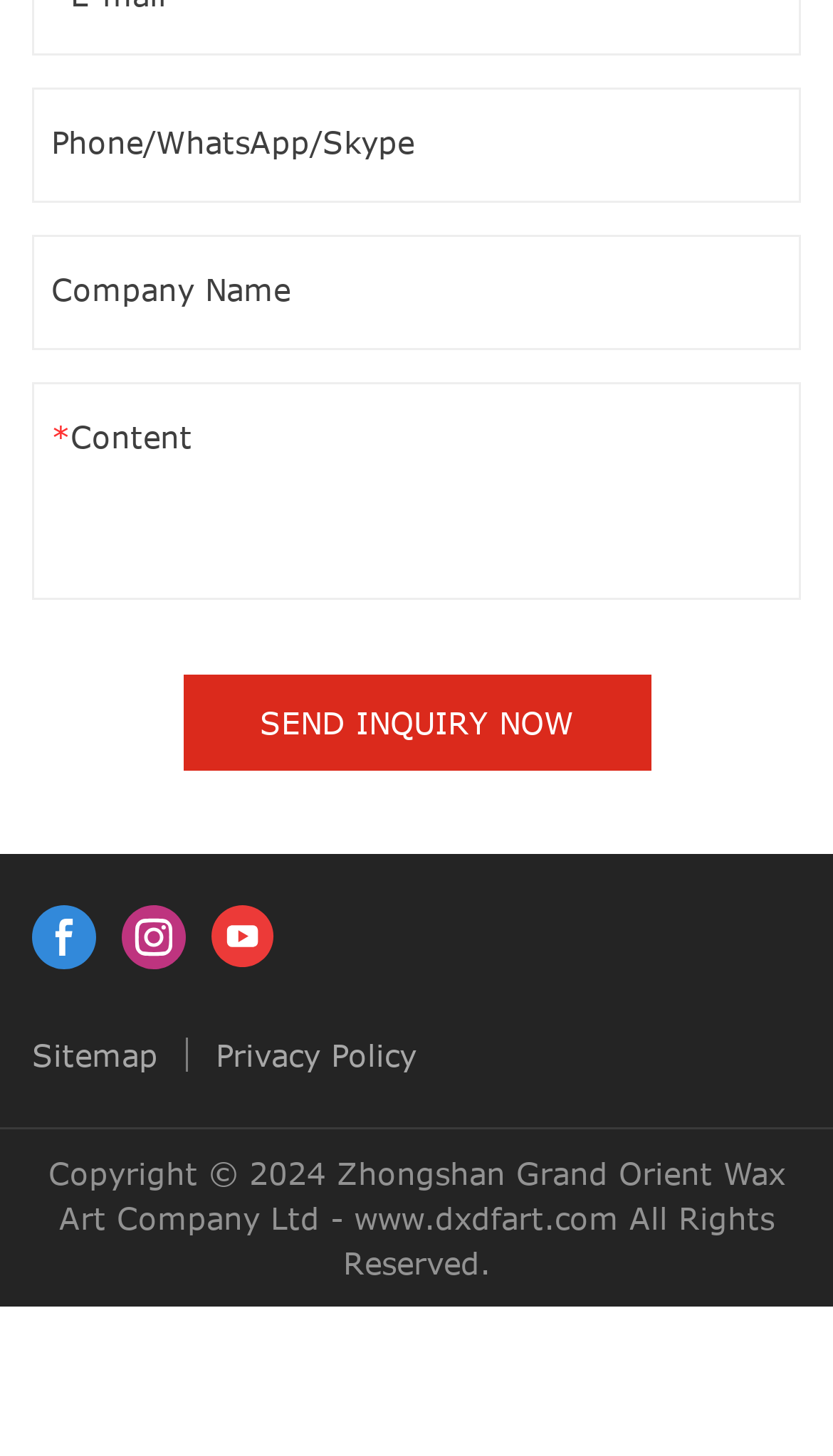How many links are present in the footer section of the webpage?
From the image, respond with a single word or phrase.

3